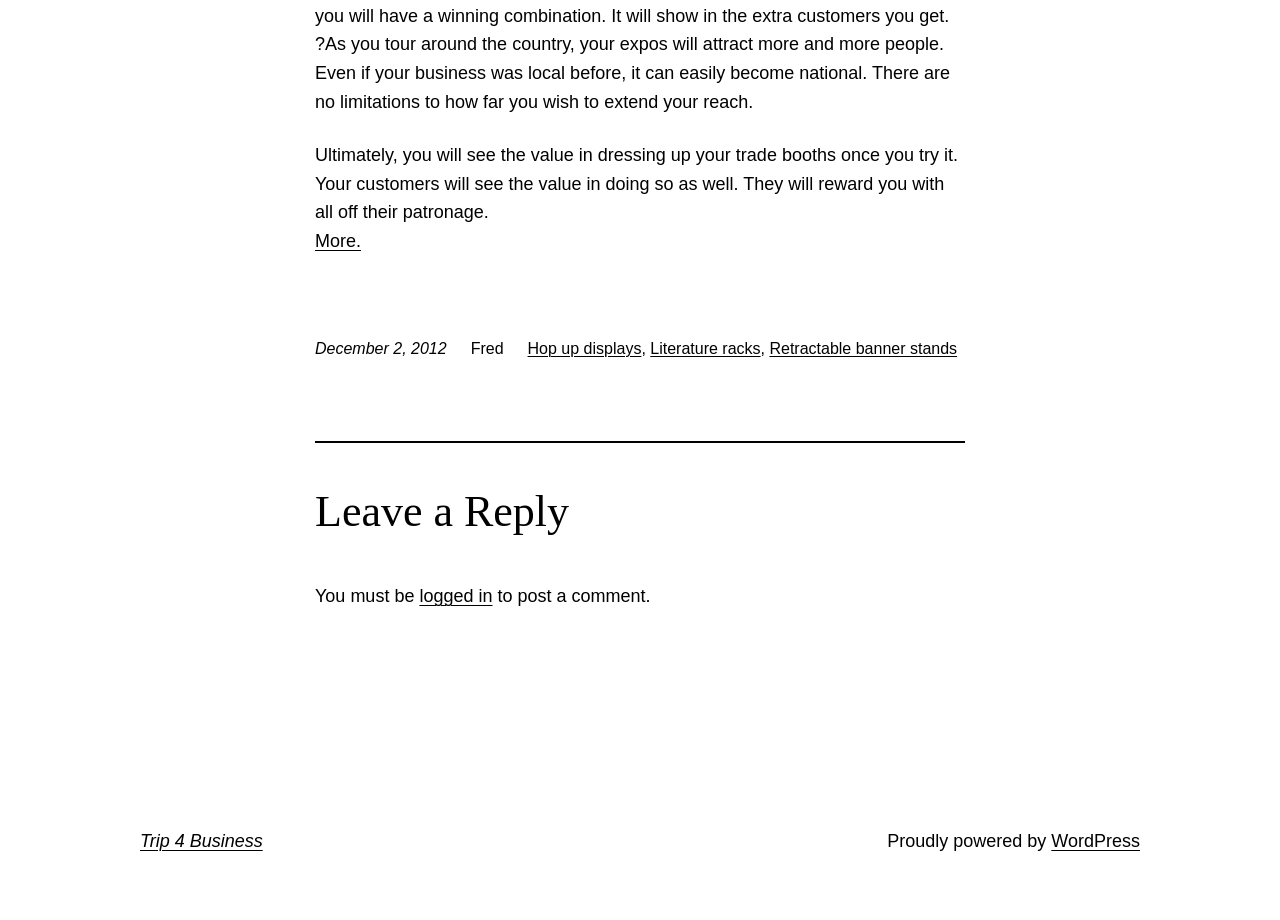Provide a brief response to the question using a single word or phrase: 
Who is the author of the article?

Fred